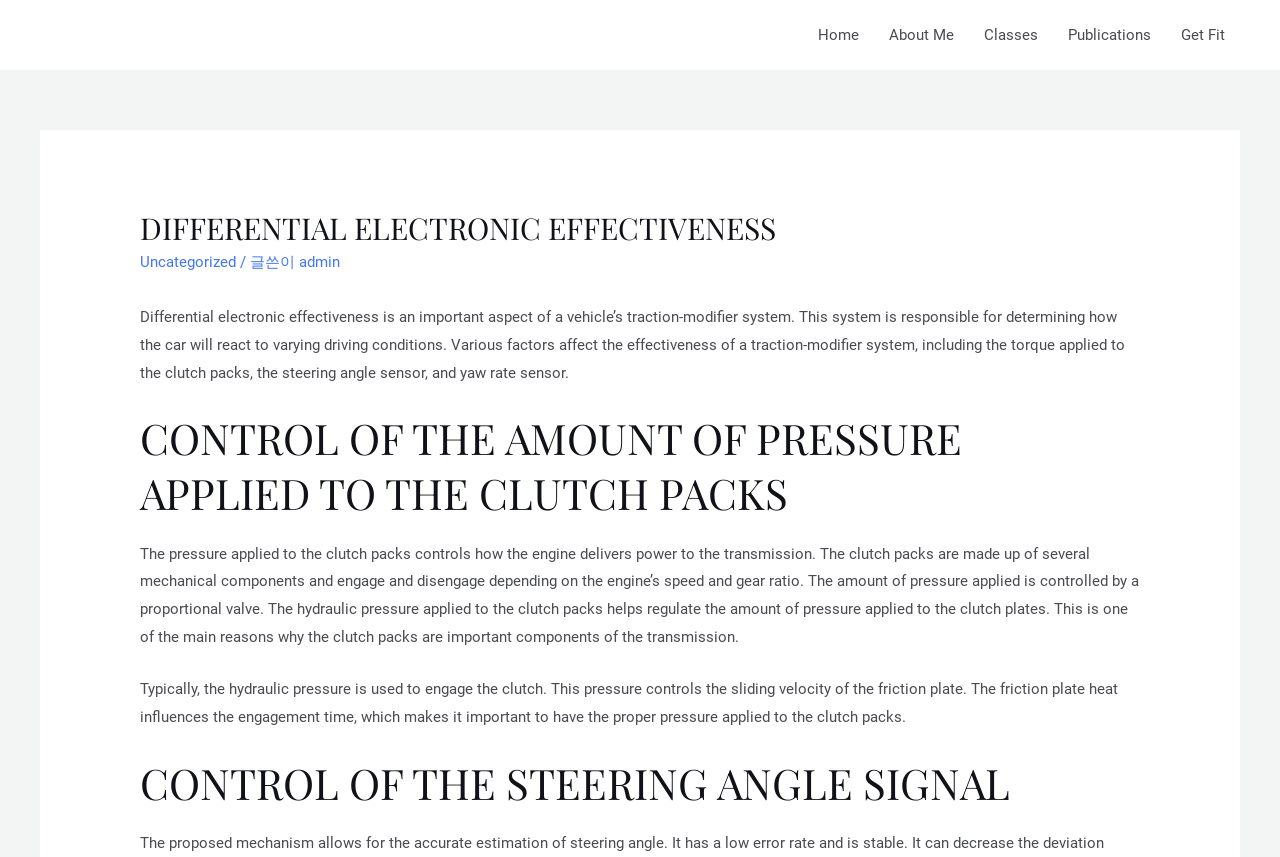Please provide a detailed answer to the question below by examining the image:
What controls the amount of pressure applied to the clutch packs?

According to the static text element, the amount of pressure applied to the clutch packs is controlled by a proportional valve, which helps regulate the amount of pressure applied to the clutch plates.